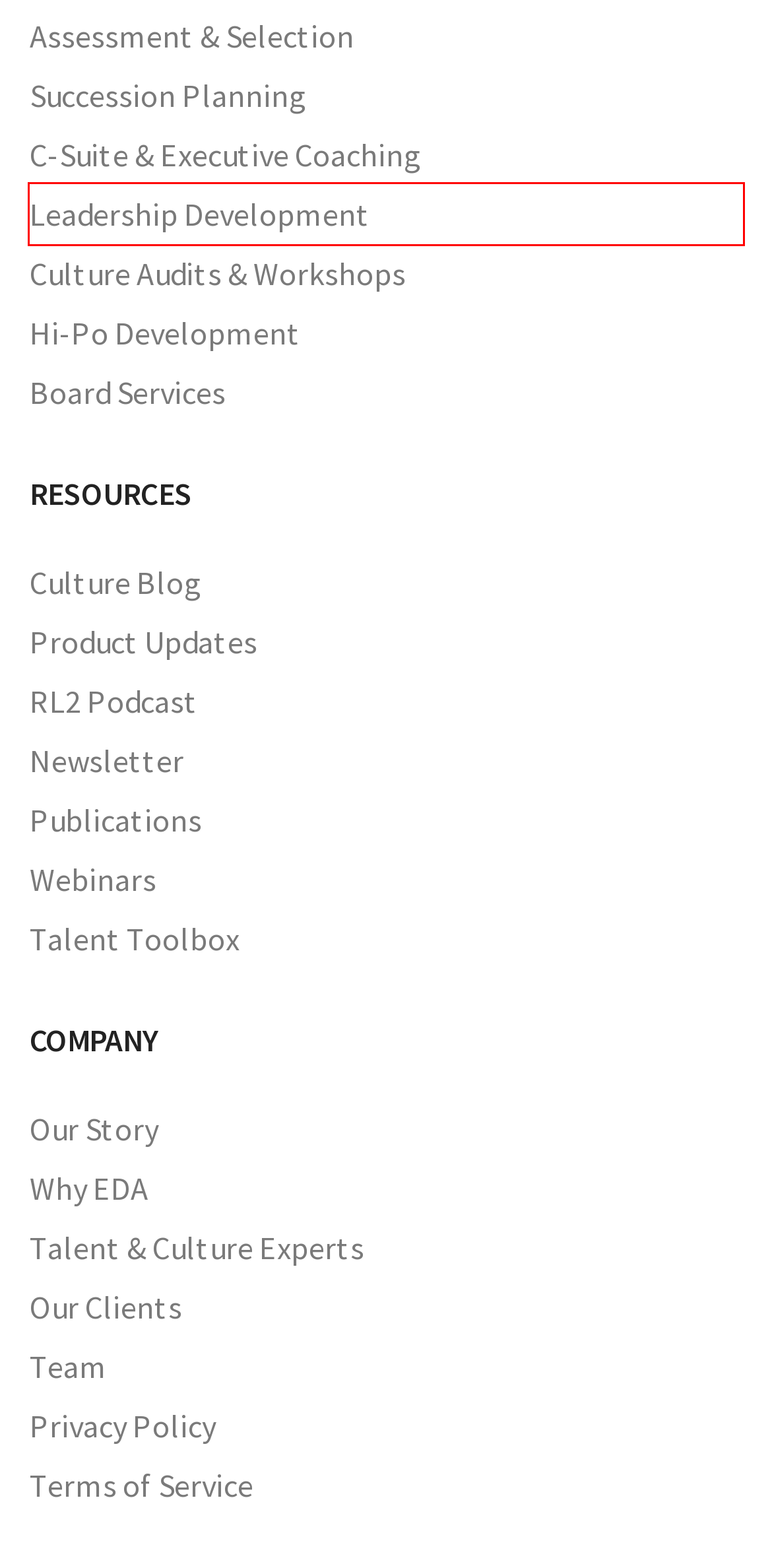You have a screenshot of a webpage with a red rectangle bounding box around an element. Identify the best matching webpage description for the new page that appears after clicking the element in the bounding box. The descriptions are:
A. Our Clients | Technology that Drives Culture | EDA, Inc.
B. Newsletter | Technology that Drives Culture | EDA, Inc.
C. Leadership Development | Coaching & Training | EDA, Inc.
D. Webinars & Workshops | Elevate Your Leadership Skills | EDA, Inc.
E. Privacy Policy | Technology that Drives Culture | EDA, Inc.
F. Culture Audits & Workshops | Technology that Drives Culture | EDA, Inc.
G. Assessment & Selection | Technology that Drives Culture | EDA, Inc.
H. Board Services | Technology that Drives Culture | EDA, Inc.

C